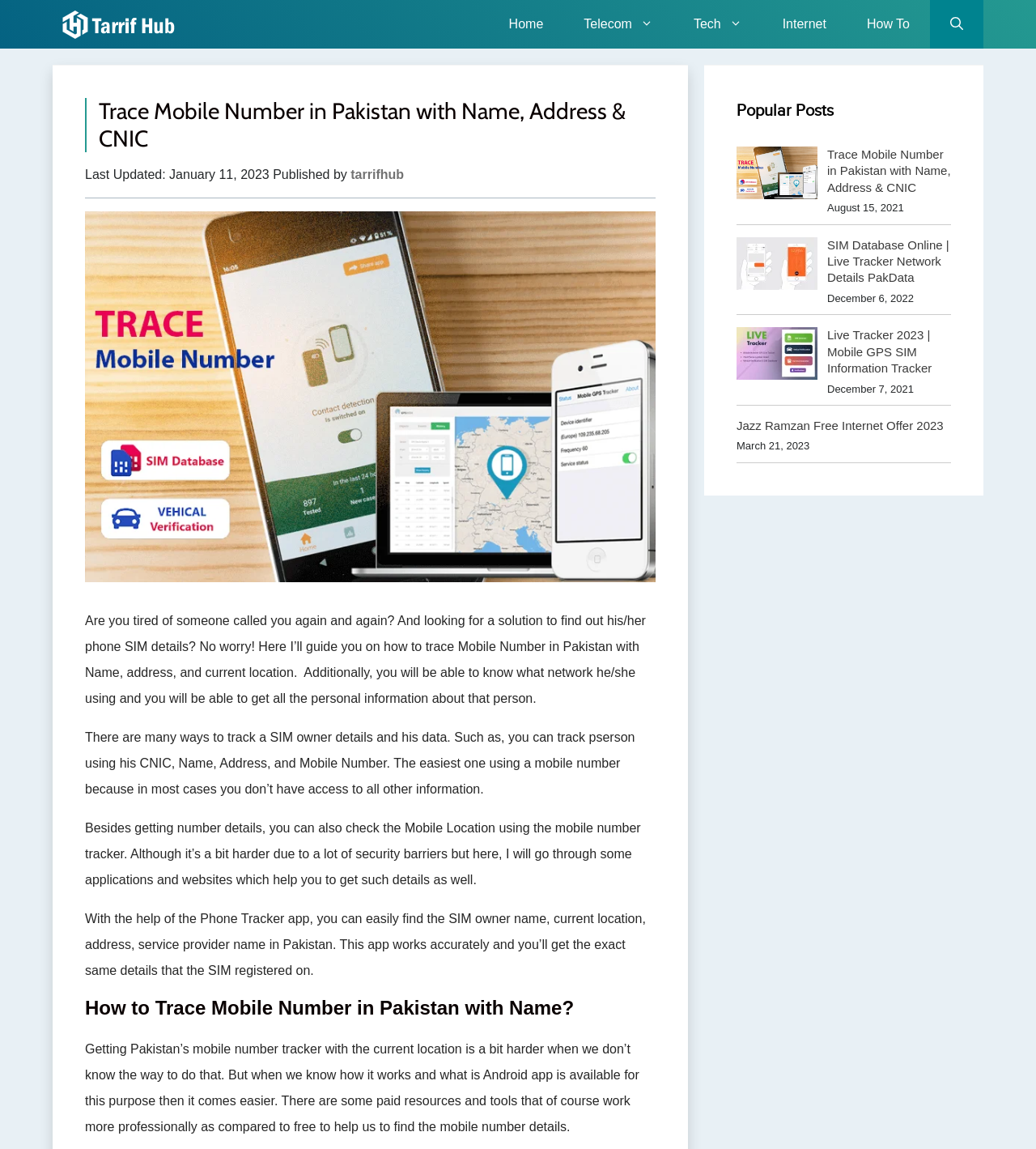How many navigation links are available at the top?
From the image, respond with a single word or phrase.

6